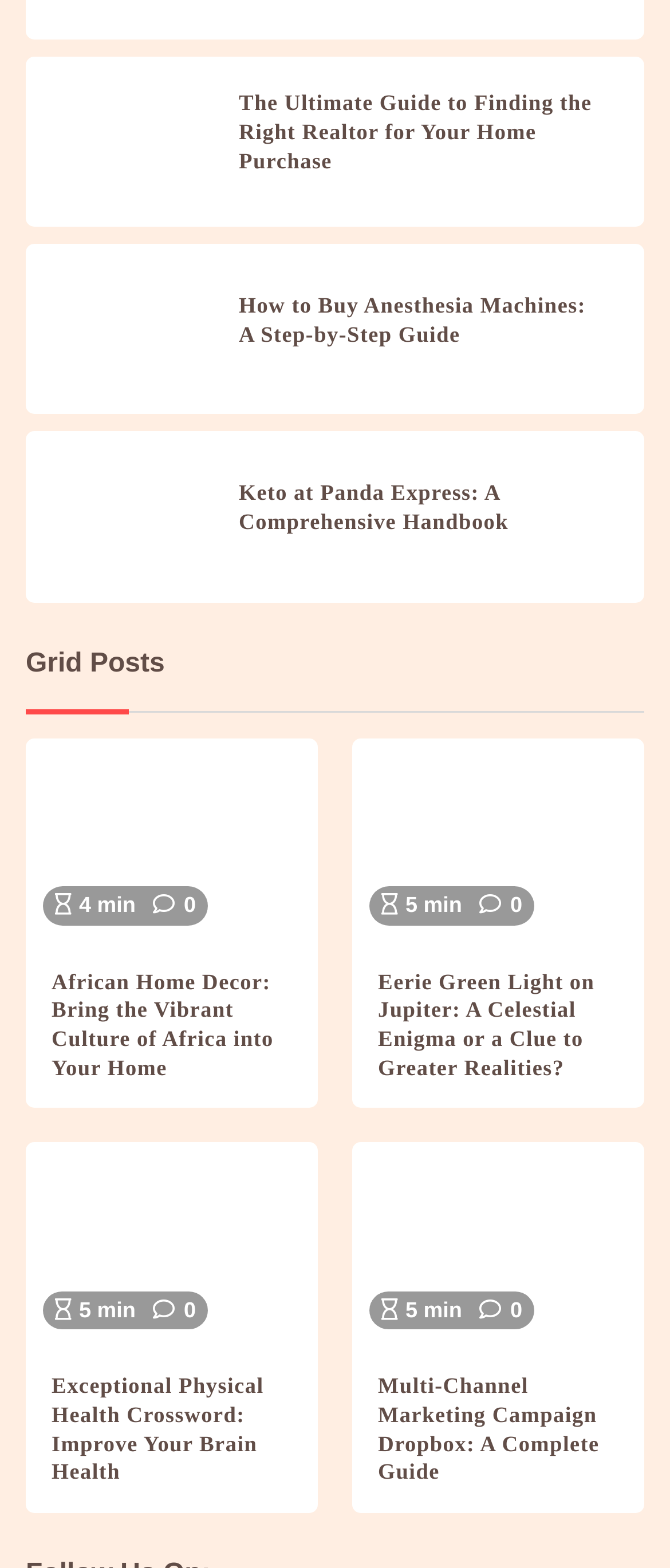Identify the bounding box coordinates of the clickable region required to complete the instruction: "Read the article 'The Ultimate Guide to Finding the Right Realtor for Your Home Purchase'". The coordinates should be given as four float numbers within the range of 0 and 1, i.e., [left, top, right, bottom].

[0.356, 0.057, 0.897, 0.112]